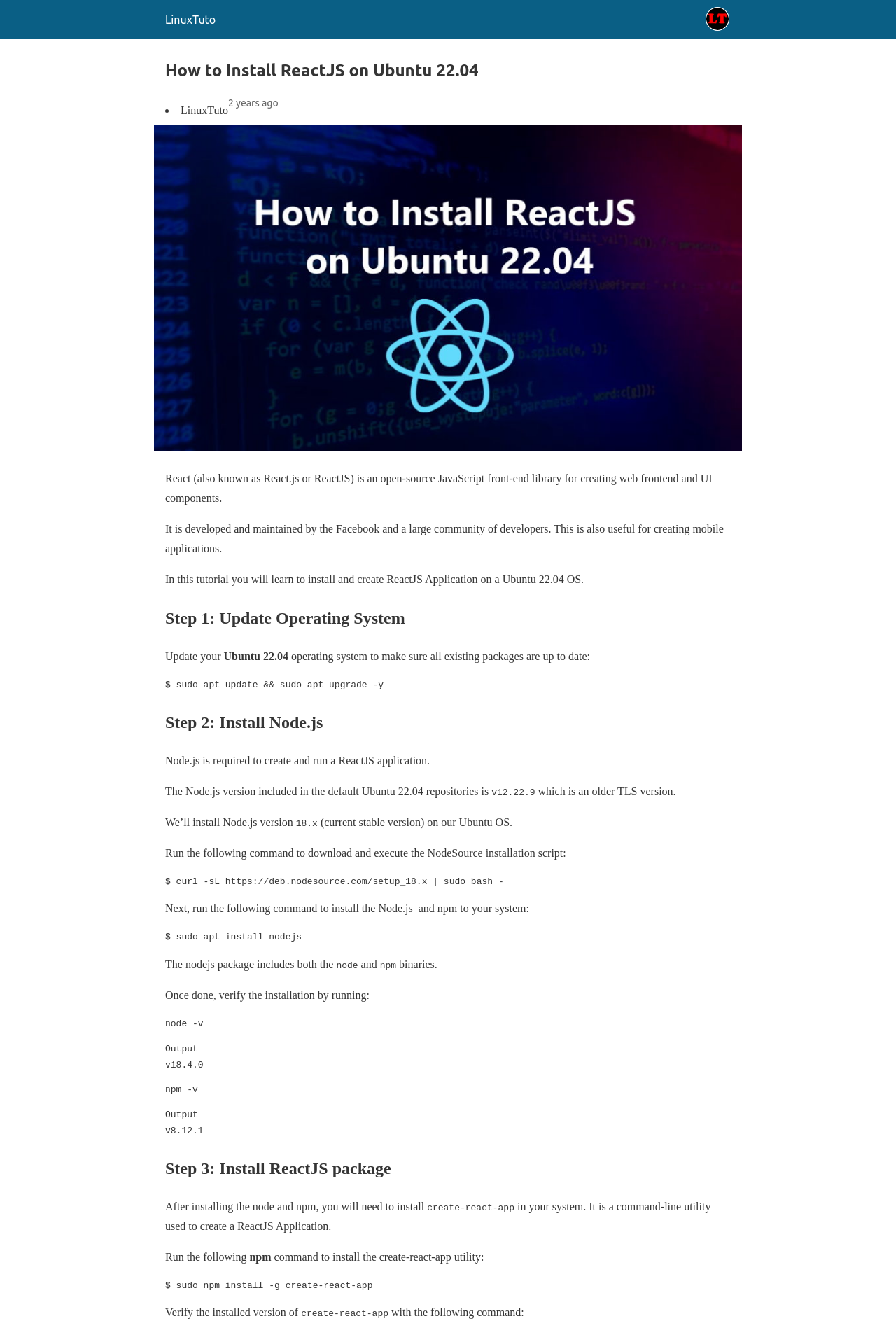Locate the headline of the webpage and generate its content.

How to Install ReactJS on Ubuntu 22.04